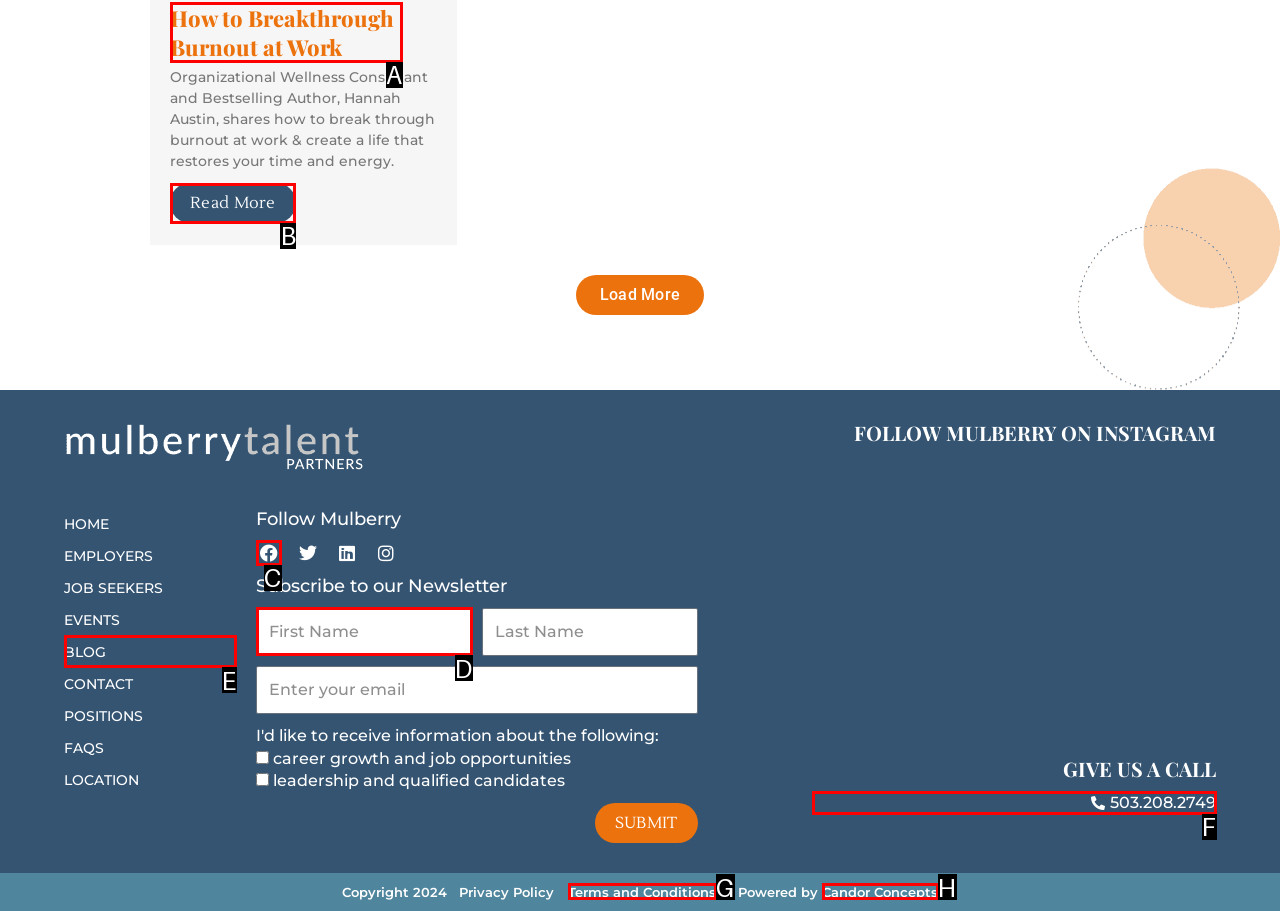To complete the task: Read about Entrepreneurship, select the appropriate UI element to click. Respond with the letter of the correct option from the given choices.

None